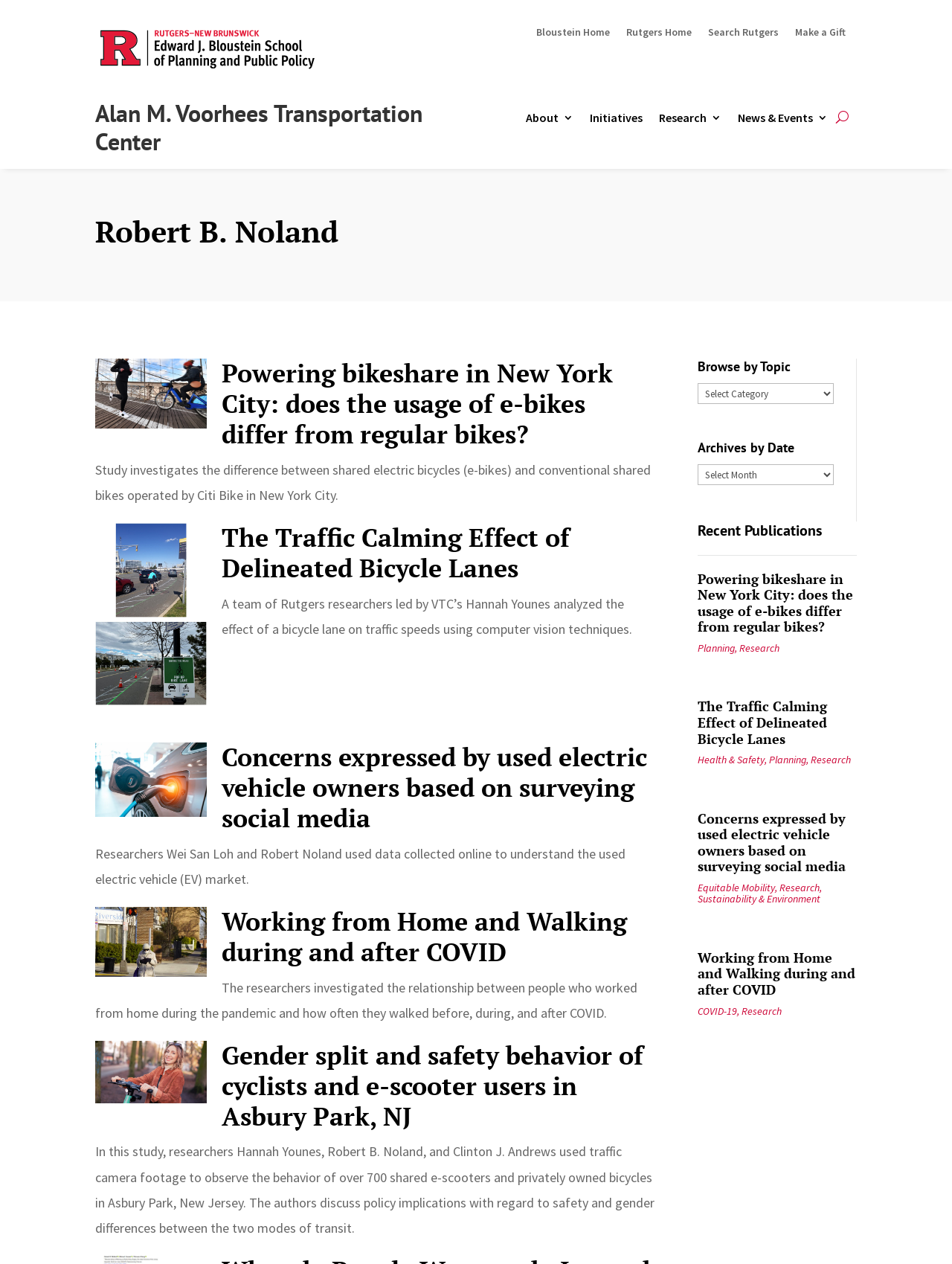What is the topic of the article with the image of e-bikes?
Please use the image to provide a one-word or short phrase answer.

Powering bikeshare in New York City